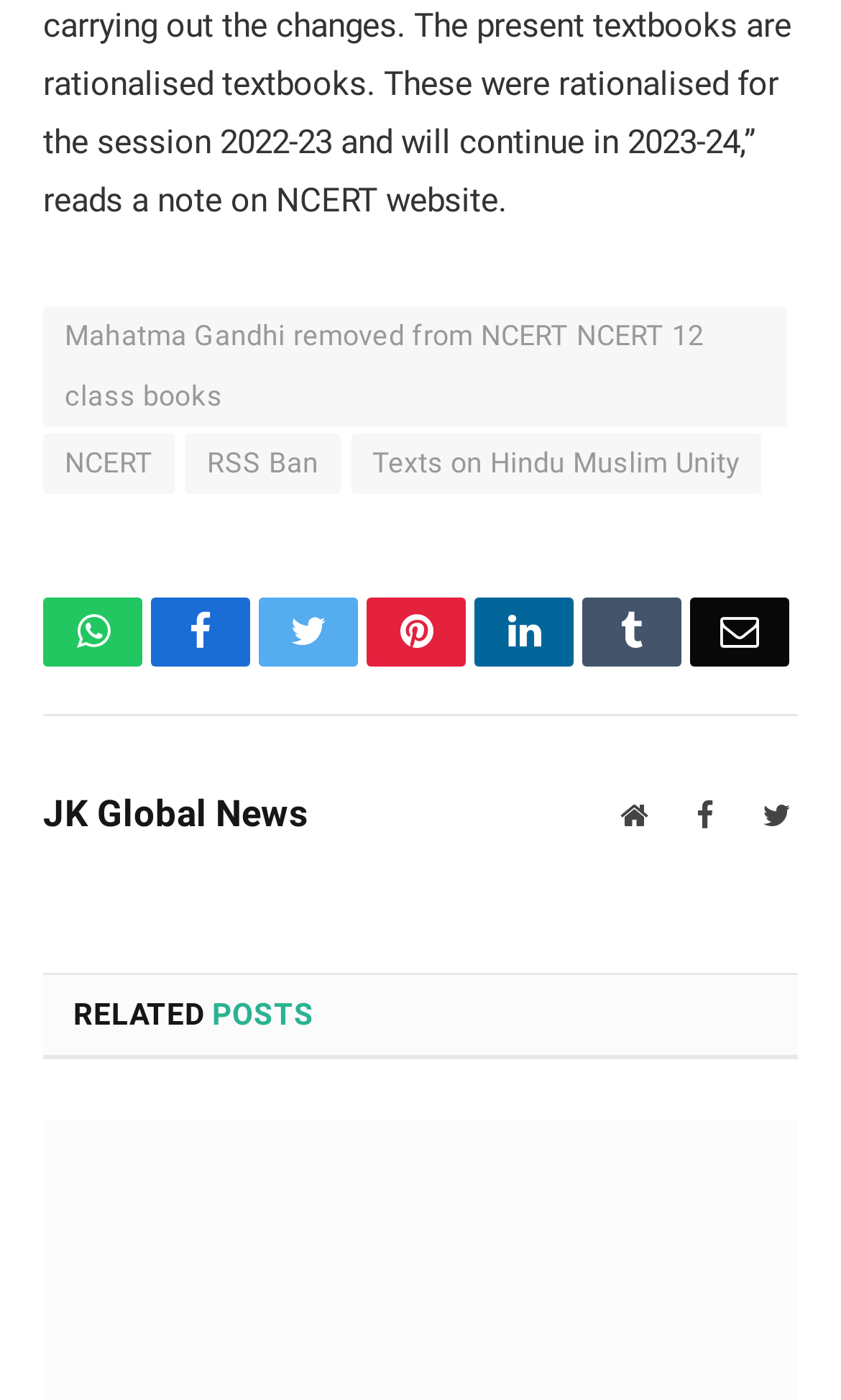What is the topic of the first link?
Refer to the image and answer the question using a single word or phrase.

Mahatma Gandhi